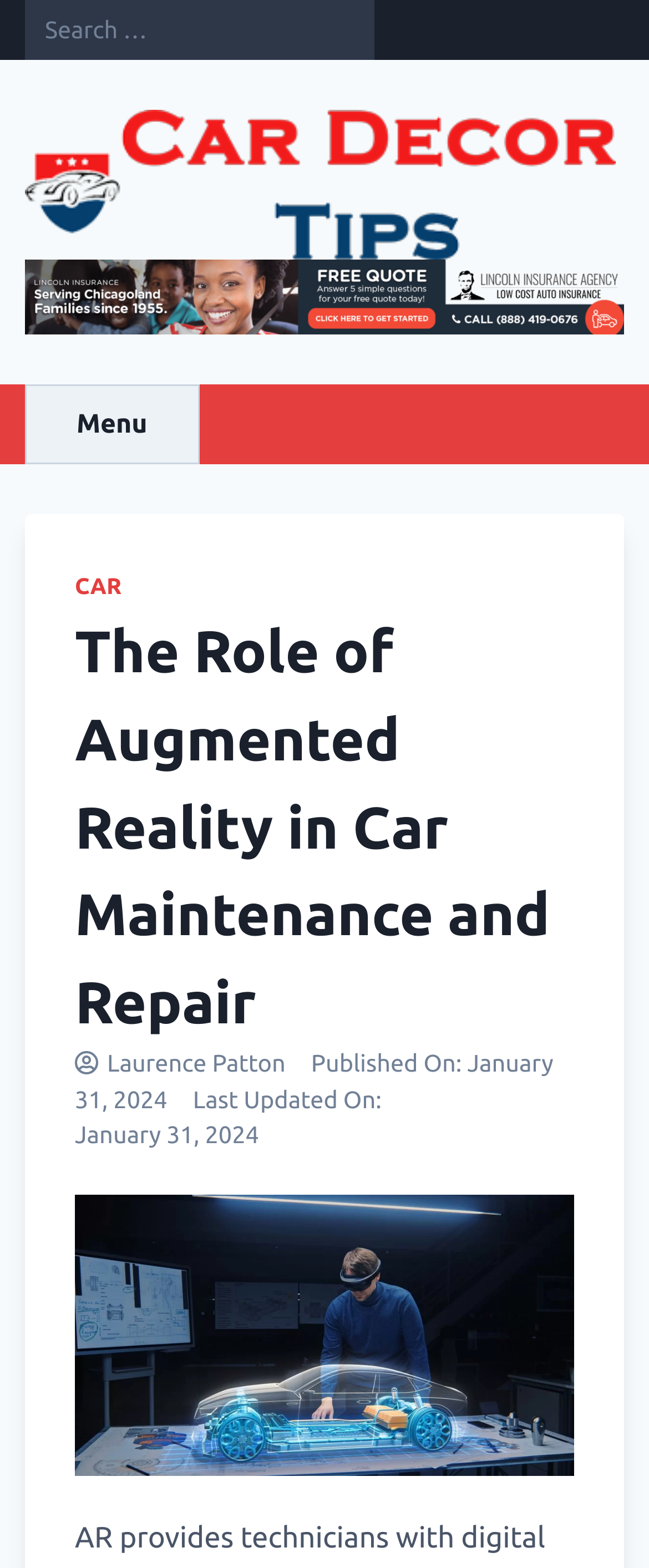Extract the bounding box coordinates for the HTML element that matches this description: "name="s" placeholder="Search …"". The coordinates should be four float numbers between 0 and 1, i.e., [left, top, right, bottom].

[0.038, 0.0, 0.577, 0.038]